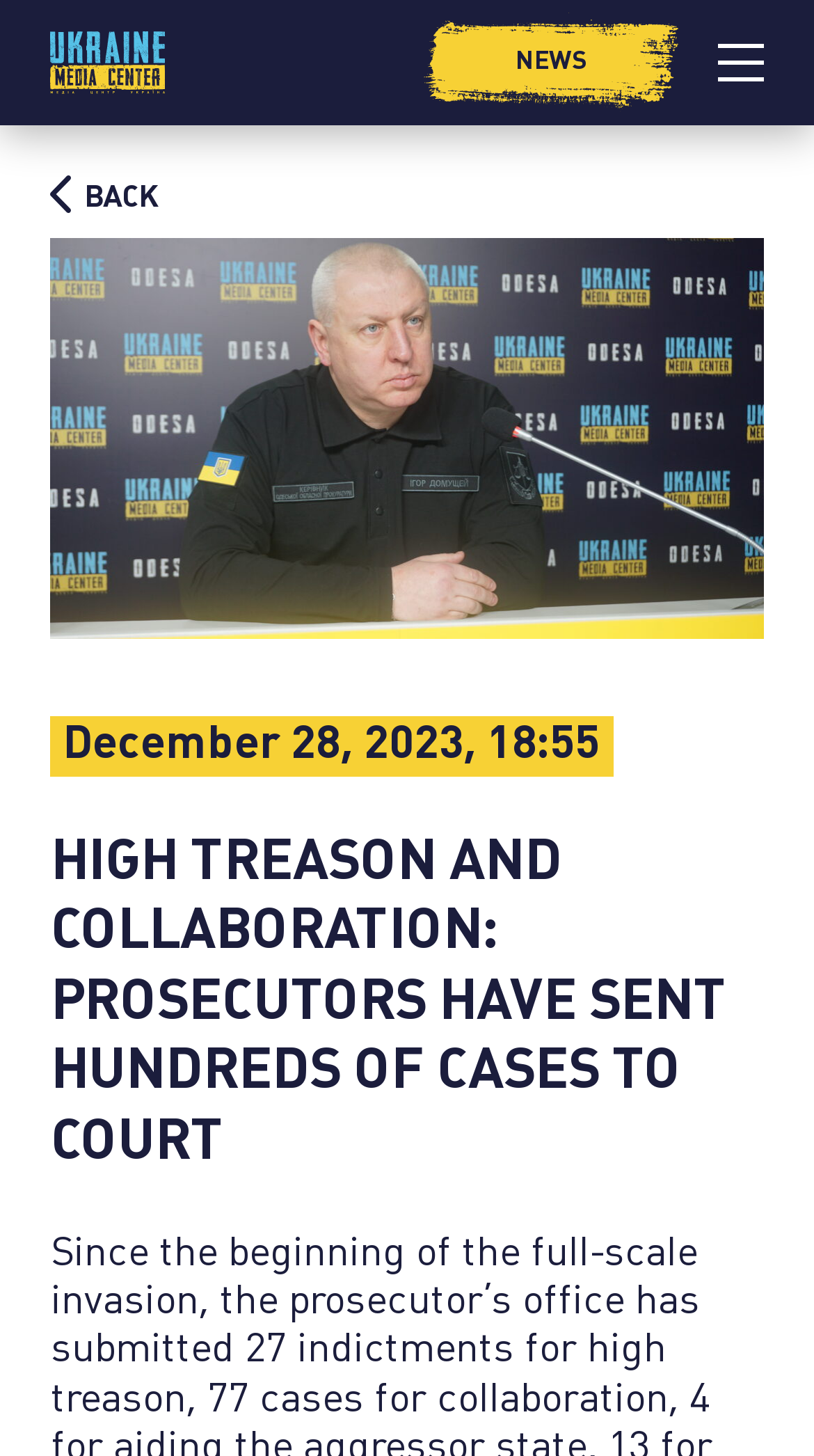Identify and provide the text content of the webpage's primary headline.

HIGH TREASON AND COLLABORATION: PROSECUTORS HAVE SENT HUNDREDS OF CASES TO COURT